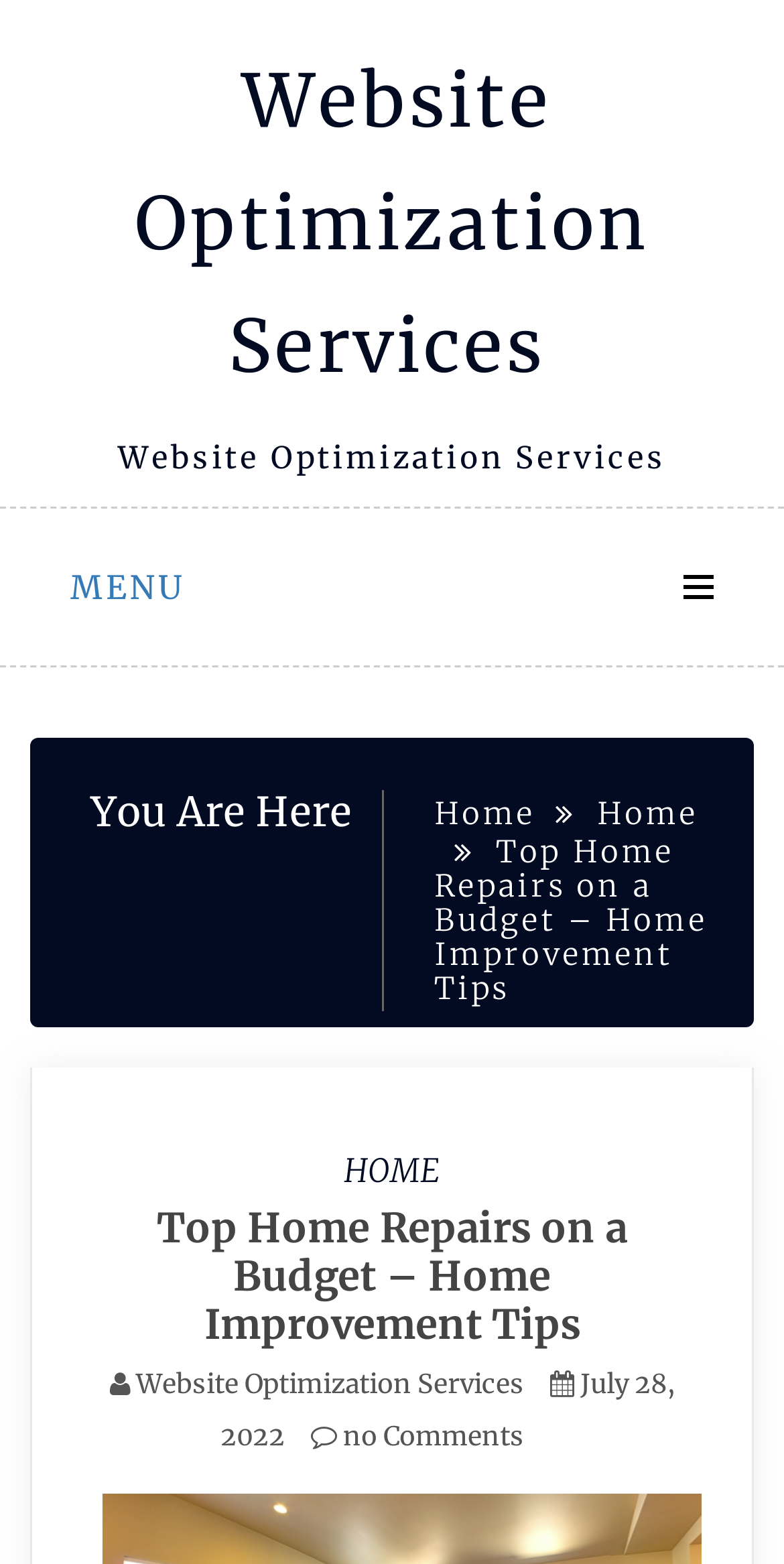Please identify the bounding box coordinates of the area I need to click to accomplish the following instruction: "visit home".

[0.554, 0.507, 0.683, 0.532]